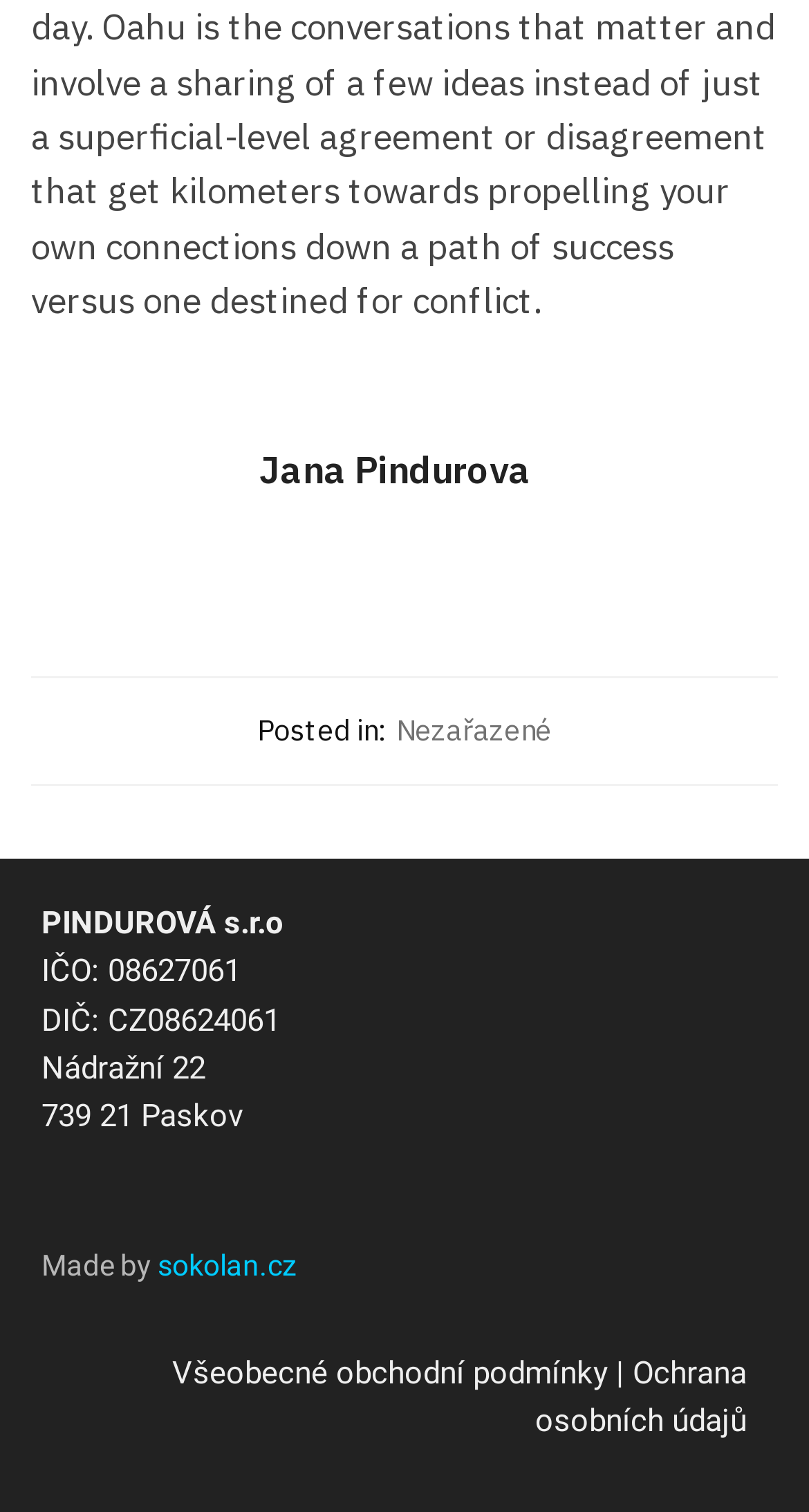What is the website of the company that made the webpage?
Please provide a full and detailed response to the question.

The website of the company that made the webpage can be found by looking at the link element with the text 'sokolan.cz'. This element is located near the text 'Made by', suggesting that it is the website of the company that made the webpage.